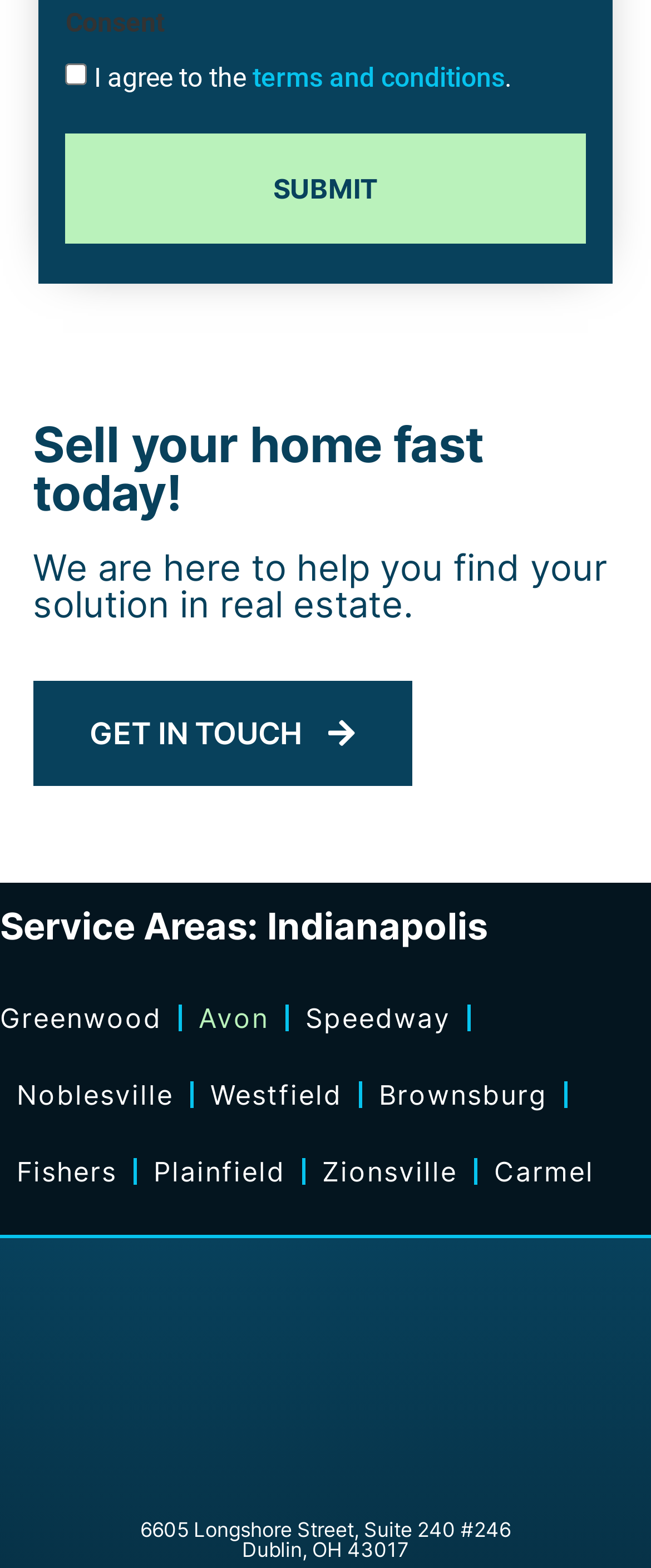Find the bounding box coordinates for the area that should be clicked to accomplish the instruction: "Read the terms and conditions".

[0.388, 0.039, 0.776, 0.059]